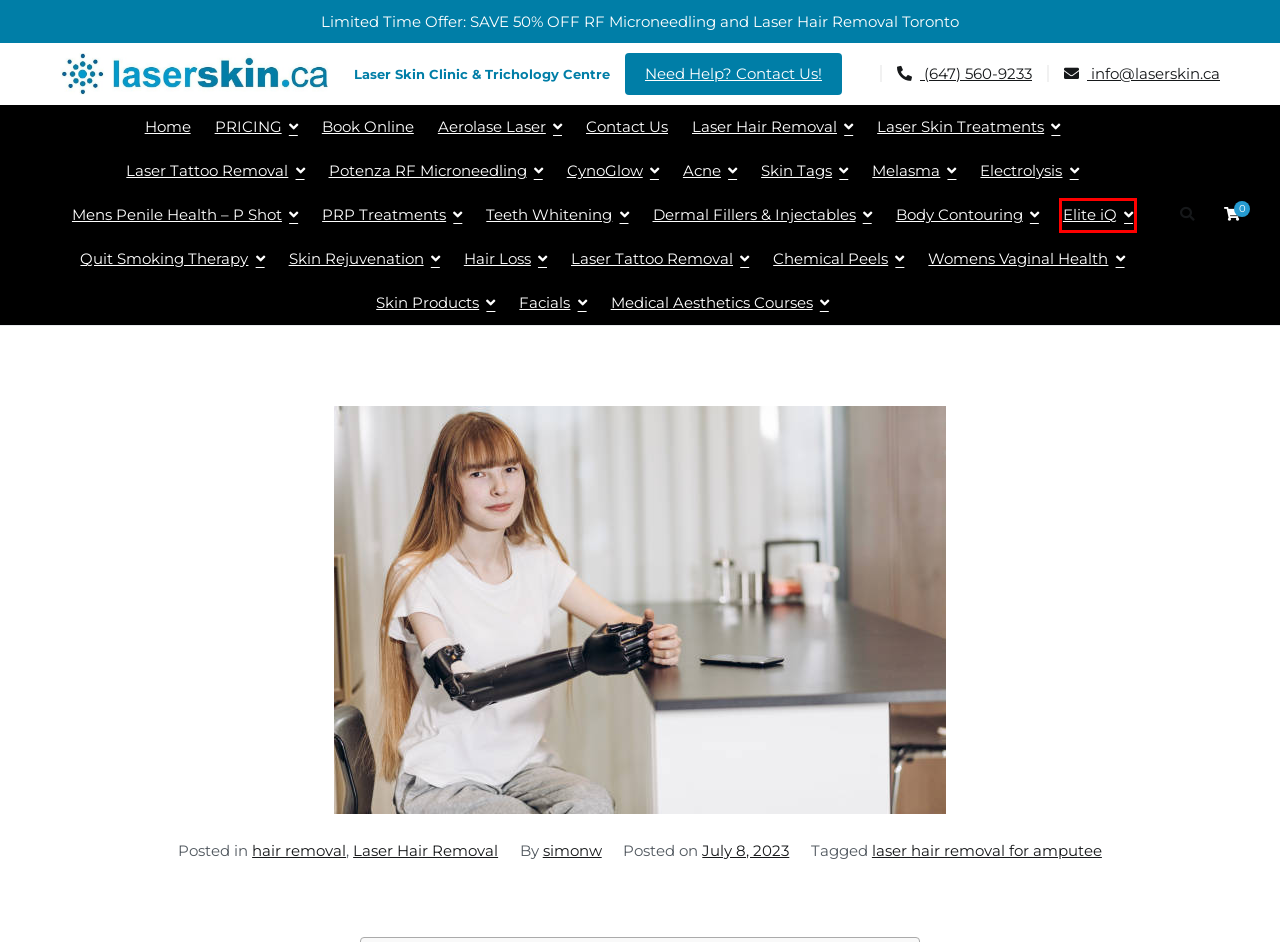Please examine the screenshot provided, which contains a red bounding box around a UI element. Select the webpage description that most accurately describes the new page displayed after clicking the highlighted element. Here are the candidates:
A. Best Laser Tattoo Removal Toronto | Picosure Laser Toronto
B. SALE on Derma Filler Toronto | Richmond Hill | LASERSKIN.CA
C. Facial Toronto: Secrets to Glowing Skin | LASERSKIN.CA
D. SALE on Melasma Treatment Toronto | Facial Richmond Hill
E. Cynosure Elite IQ Laser for Laser Hair Removal | LASERSKIN.CA
F. Electrolysis Near Me: Finding The Best Electrolysis Toronto Clinic
G. Laser Hair Removal - LASERSKIN.CA, Laser Hair Removal And Skin Care Clinic Toronto
H. Laser Quit Smoking Toronto | $297 SPECIAL | LASERSKIN.CA

E